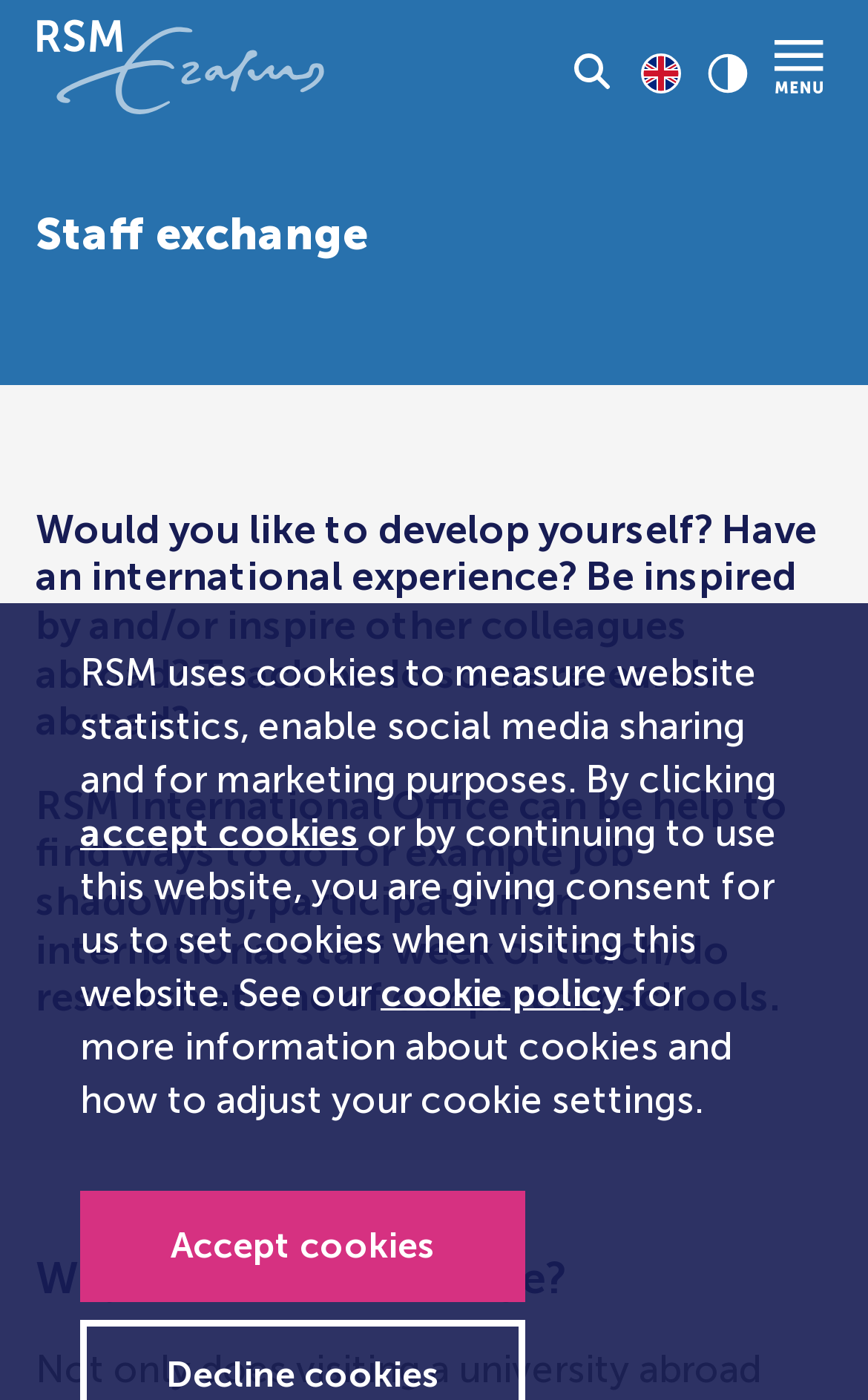What is the purpose of RSM International Office?
Use the information from the screenshot to give a comprehensive response to the question.

Based on the webpage content, RSM International Office is mentioned as an entity that can help staff members to find ways to do job shadowing, participate in an international staff week, or teach/do research at one of their partner schools.